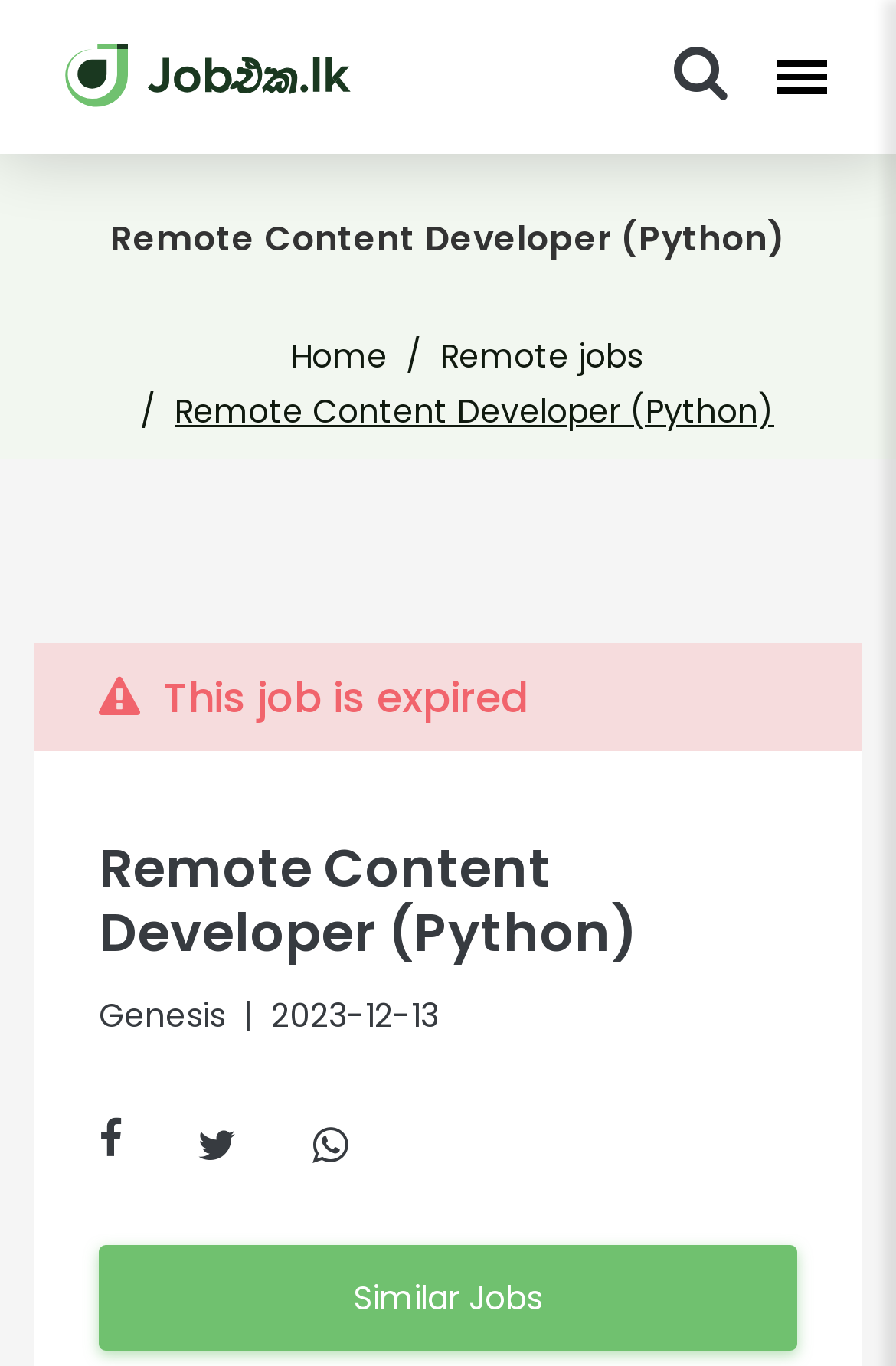Answer the following in one word or a short phrase: 
What type of job is being posted?

Remote Content Developer